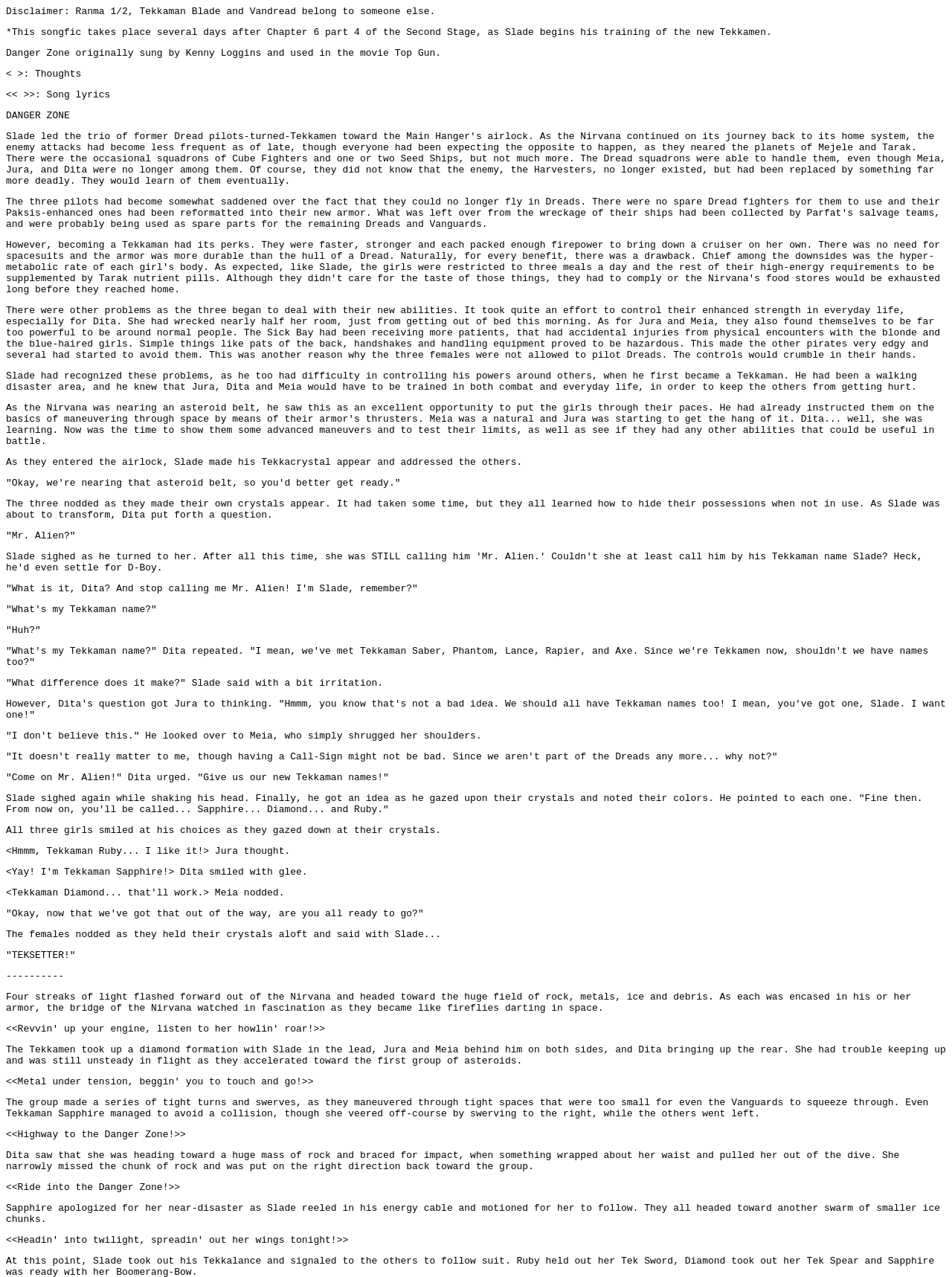Answer with a single word or phrase: 
What are the names of the three females' Tekkaman forms?

Sapphire, Diamond, Ruby